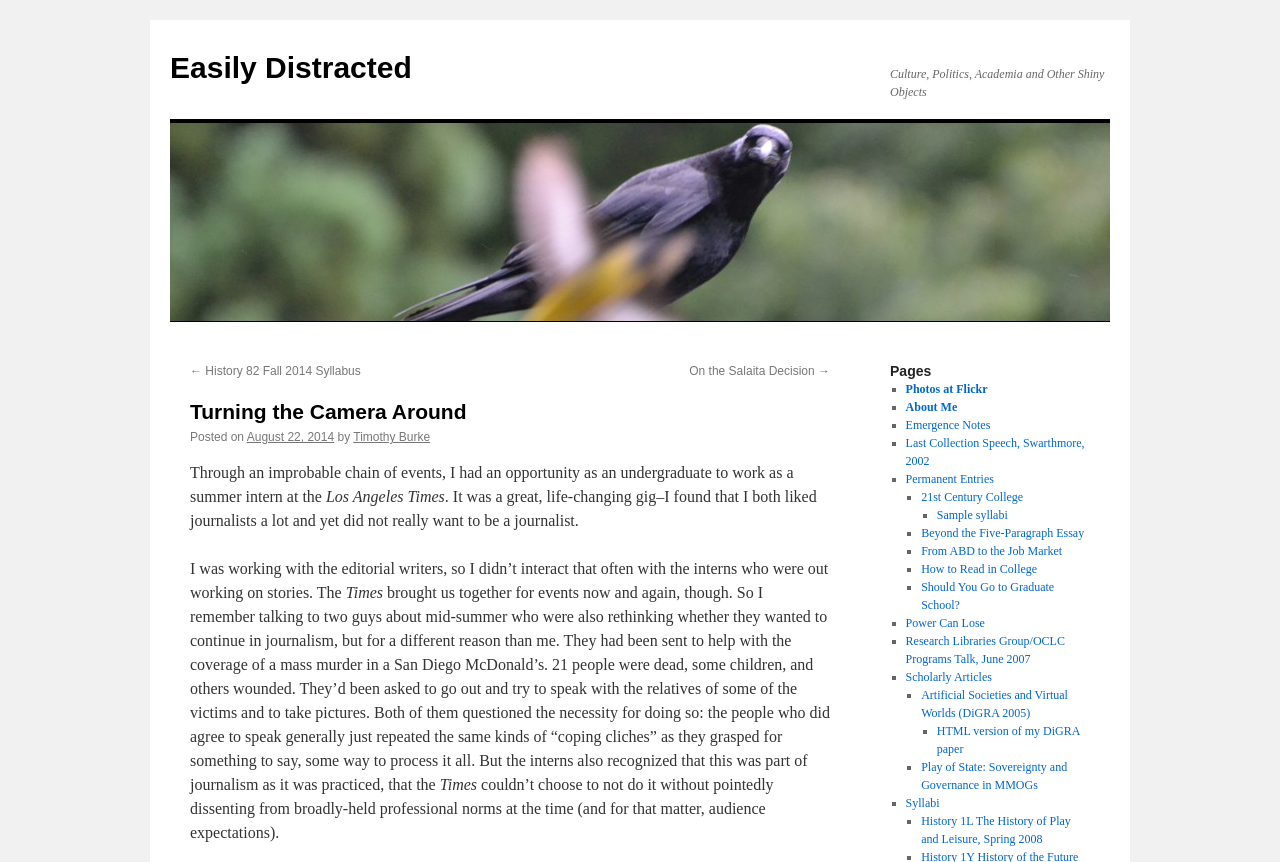How many links are there in the 'Pages' section?
Give a single word or phrase as your answer by examining the image.

12